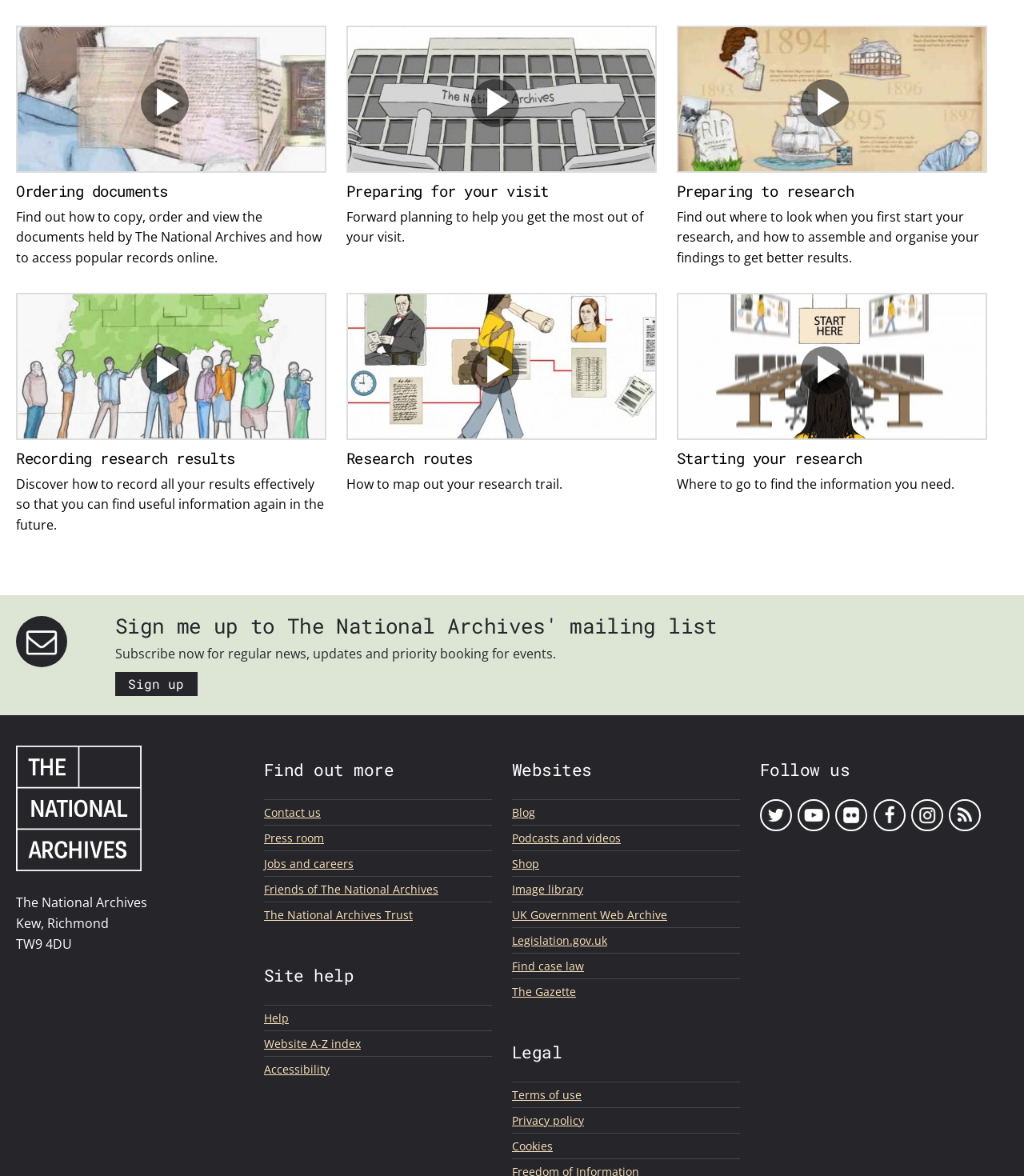Please identify the bounding box coordinates of the element's region that I should click in order to complete the following instruction: "Sign up to The National Archives' mailing list". The bounding box coordinates consist of four float numbers between 0 and 1, i.e., [left, top, right, bottom].

[0.112, 0.572, 0.193, 0.592]